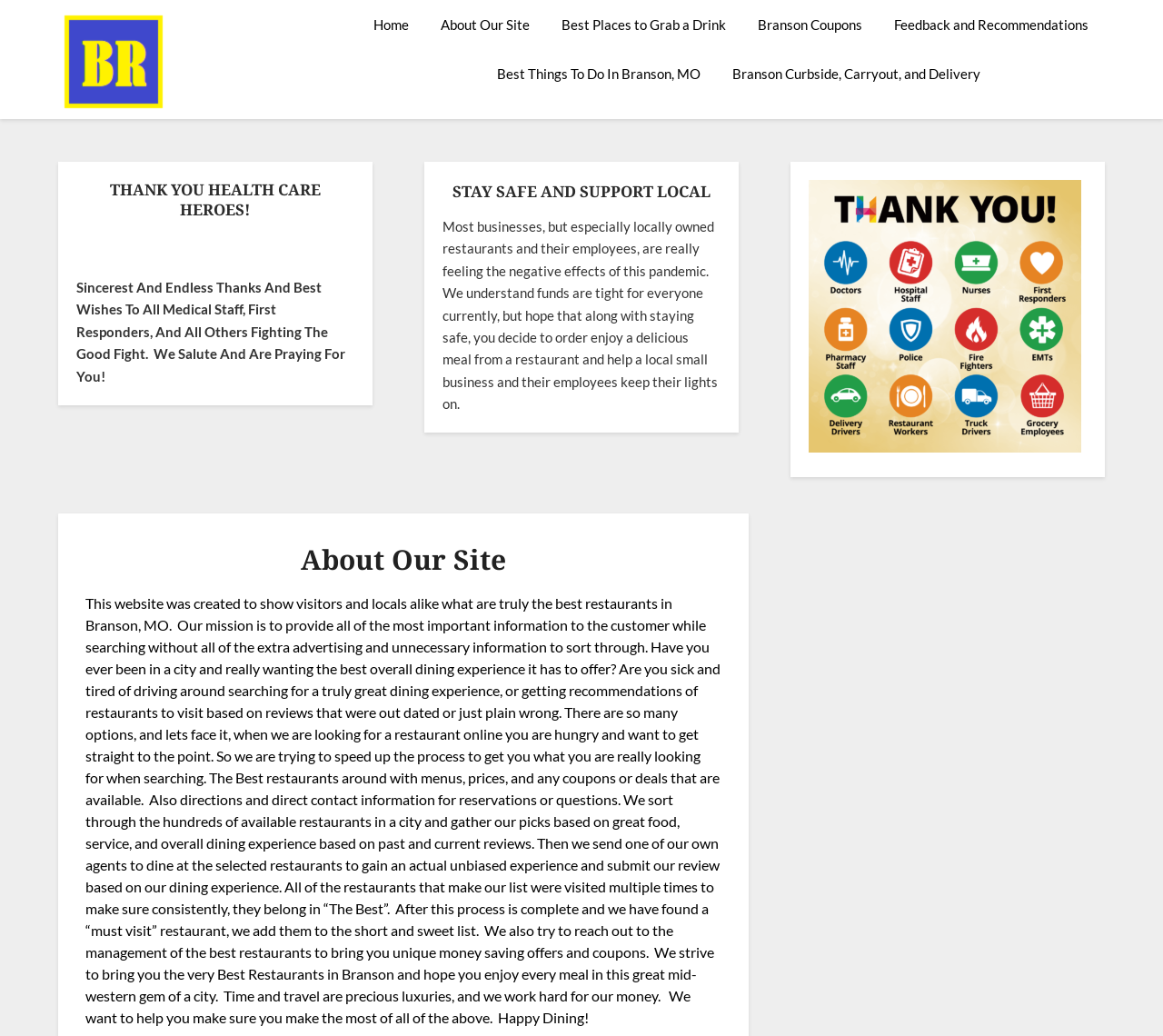Determine the bounding box coordinates of the region to click in order to accomplish the following instruction: "Click on the 'Best Restaurants In Branson' link". Provide the coordinates as four float numbers between 0 and 1, specifically [left, top, right, bottom].

[0.05, 0.009, 0.143, 0.115]